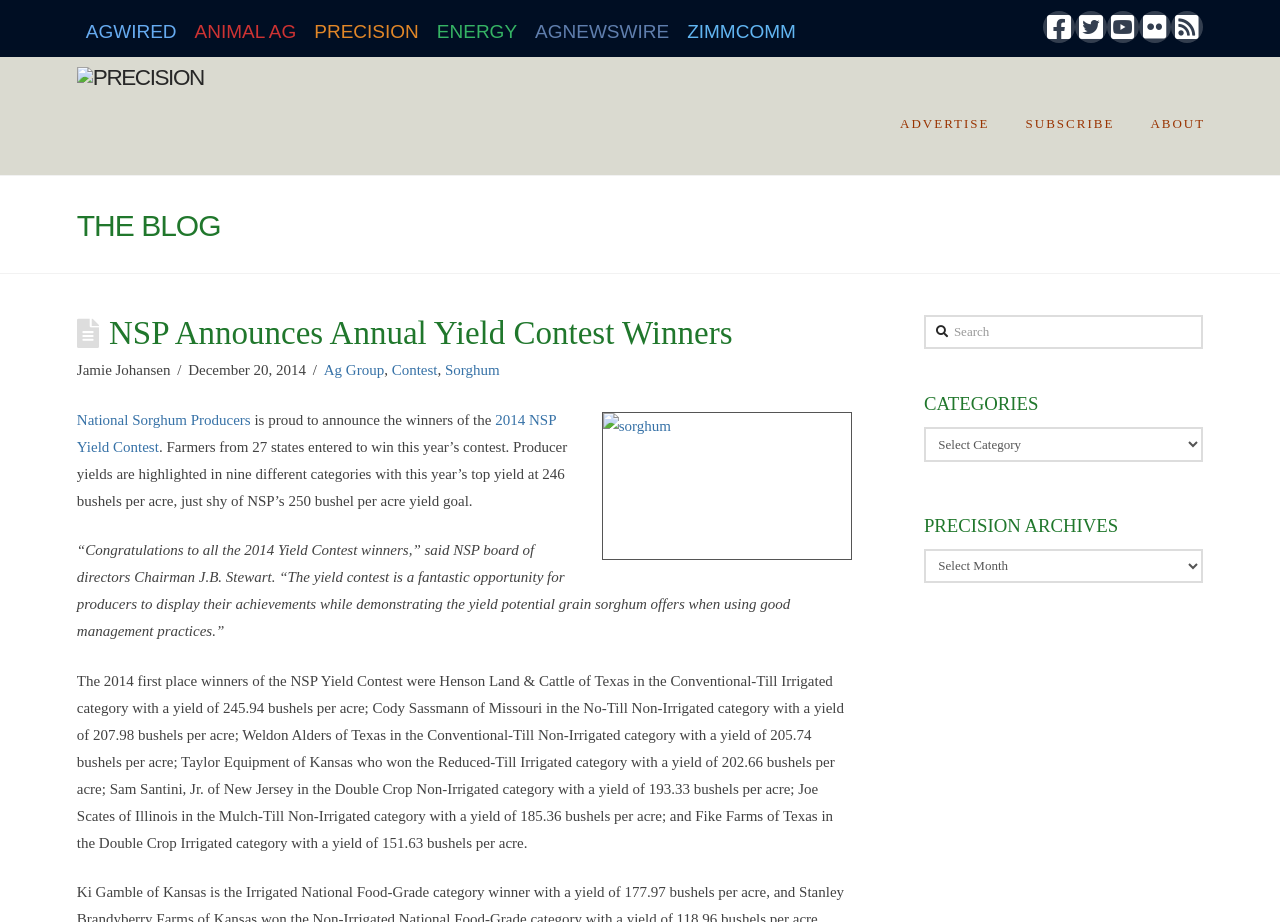Find the bounding box coordinates of the area that needs to be clicked in order to achieve the following instruction: "Click on Africa". The coordinates should be specified as four float numbers between 0 and 1, i.e., [left, top, right, bottom].

None